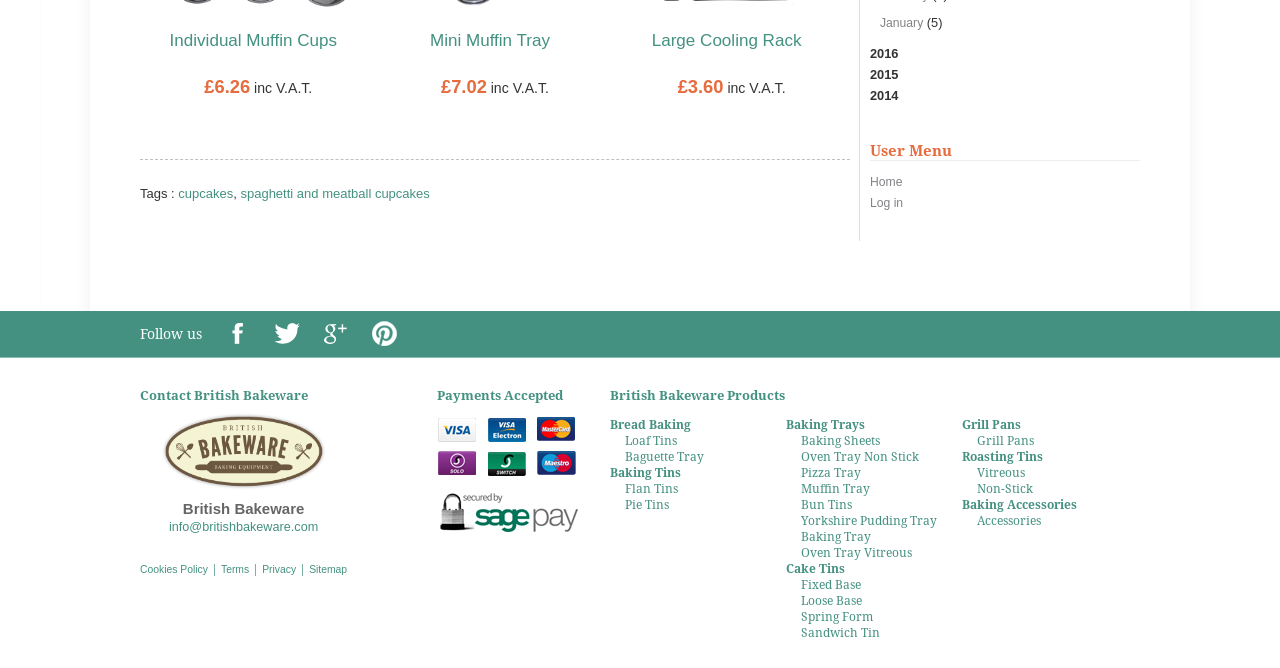Find the bounding box coordinates for the area that should be clicked to accomplish the instruction: "Go to Baking Tins".

[0.477, 0.696, 0.614, 0.72]